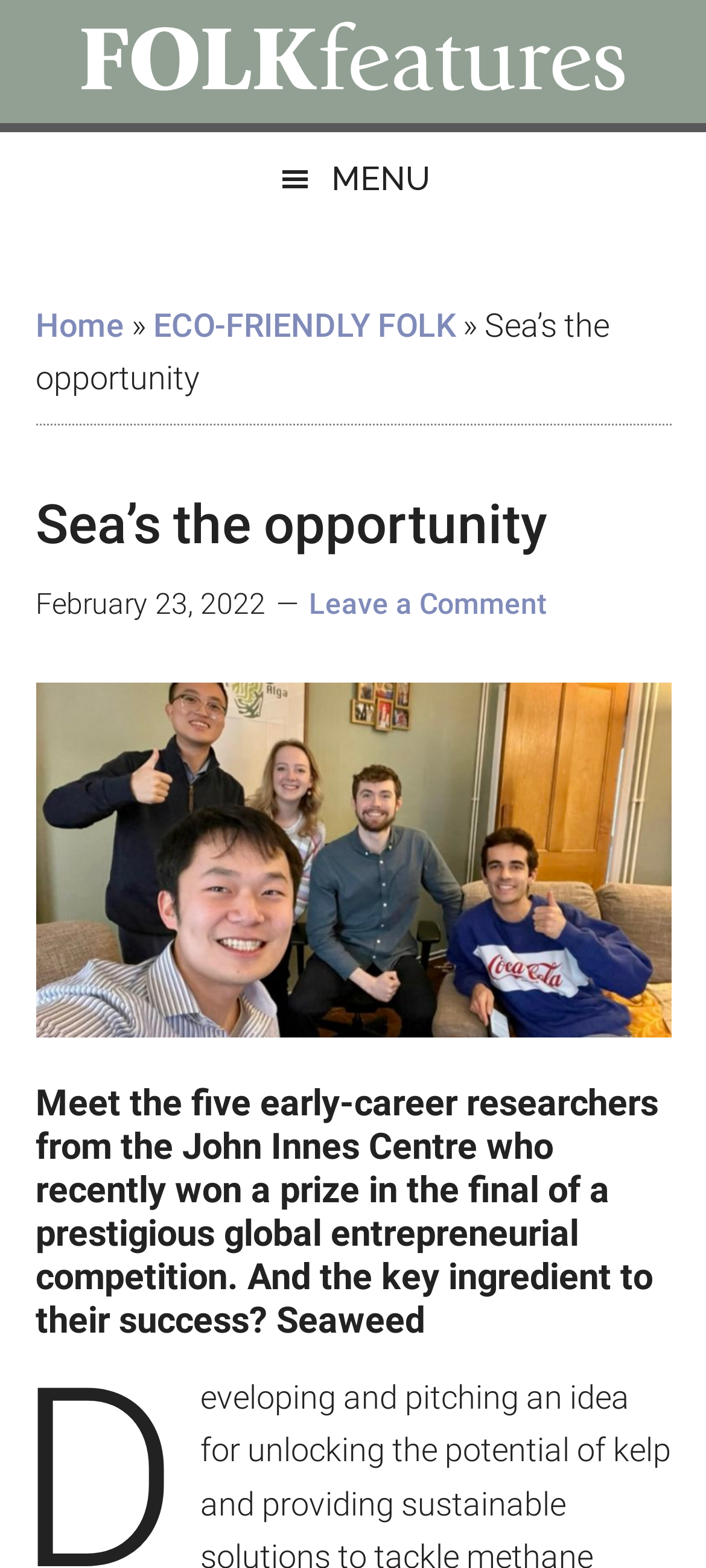Please provide a brief answer to the question using only one word or phrase: 
What is the purpose of the button ' MENU'?

To open the menu